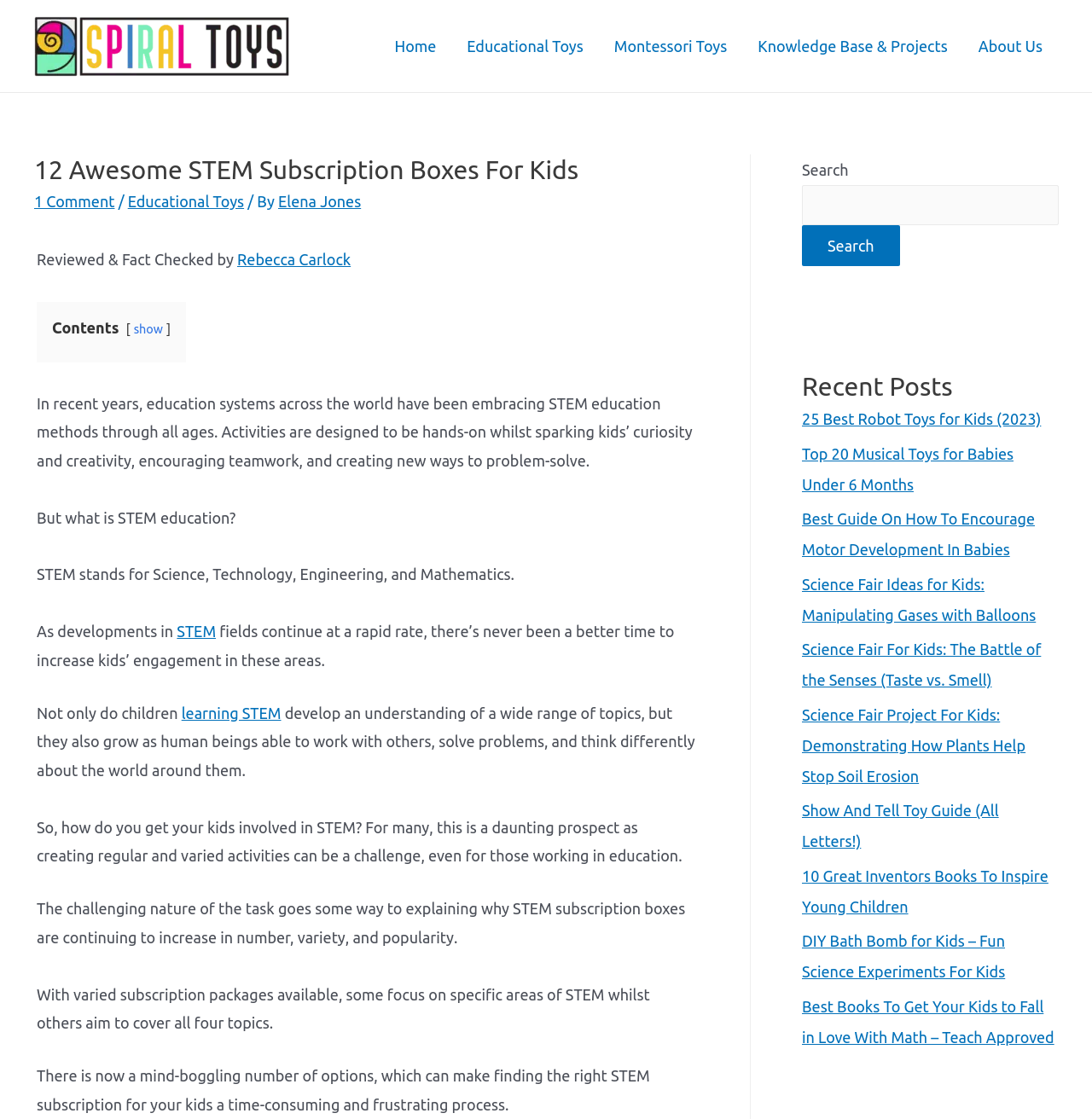How many areas of STEM are mentioned in the article?
Refer to the image and answer the question using a single word or phrase.

4